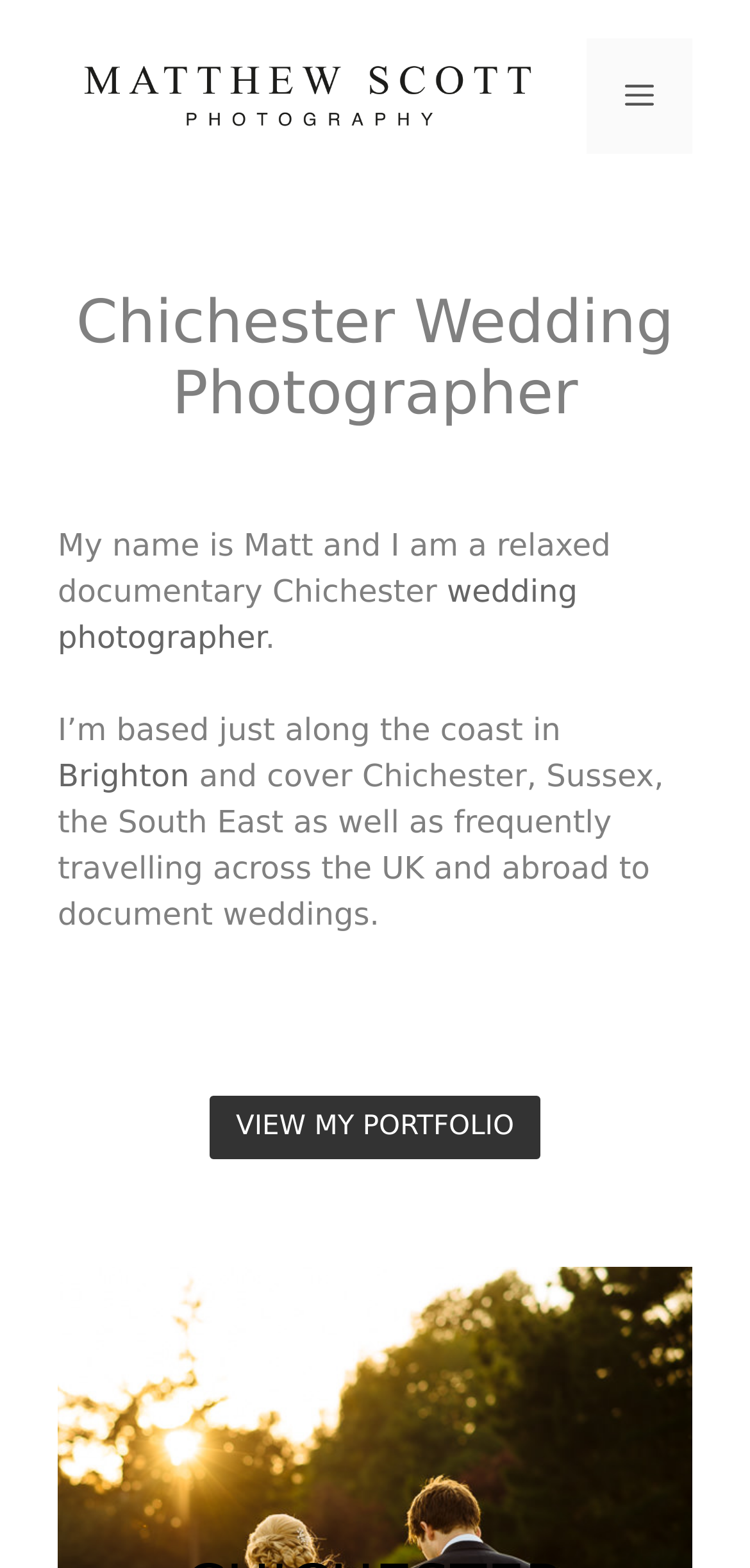What type of photographer is Matt?
Provide an in-depth and detailed explanation in response to the question.

The type of photographer Matt is, is mentioned in the text 'My name is Matt and I am a relaxed documentary Chichester wedding photographer' which is located below the main heading.